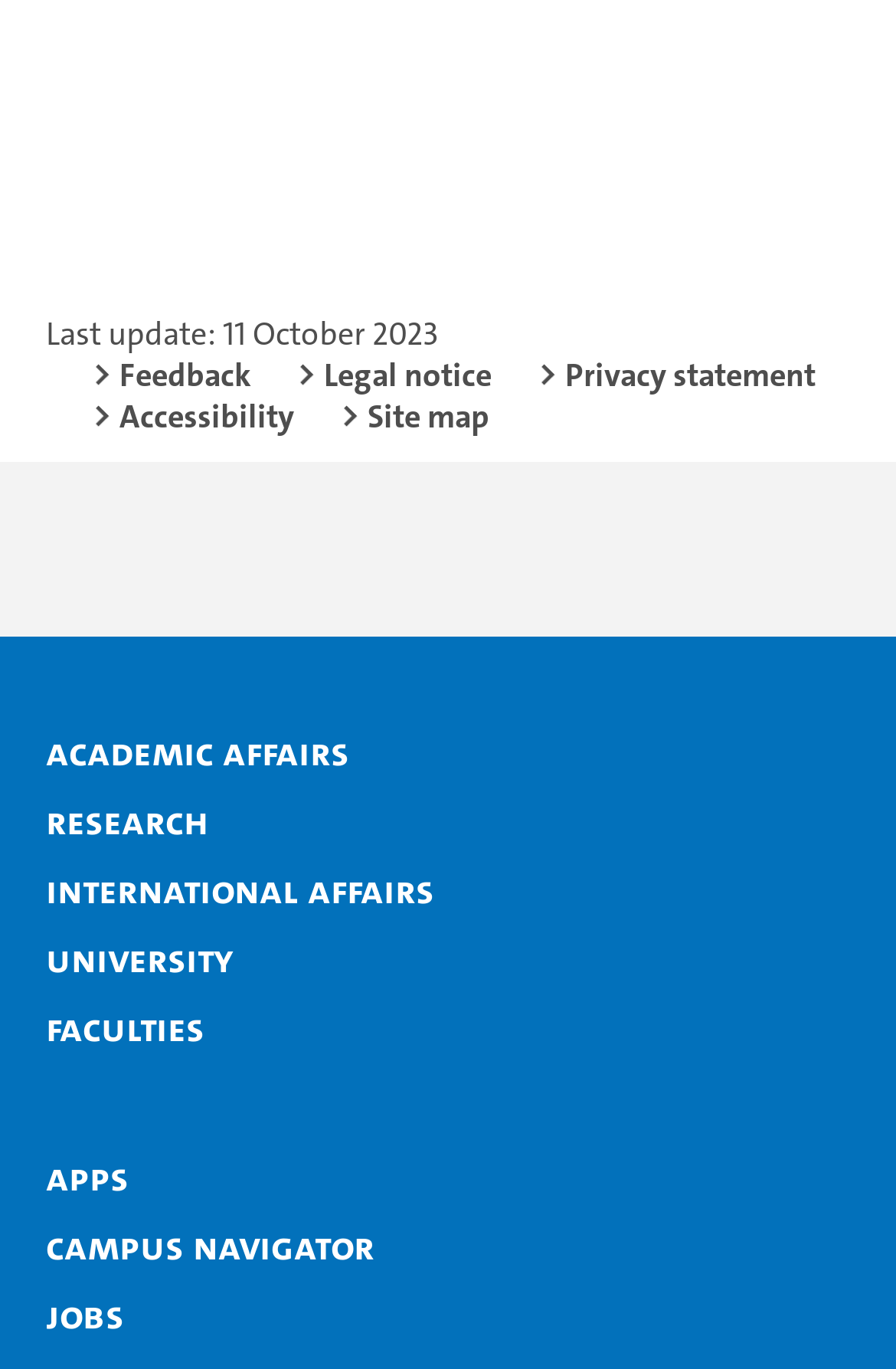Please indicate the bounding box coordinates of the element's region to be clicked to achieve the instruction: "Visit Facebook". Provide the coordinates as four float numbers between 0 and 1, i.e., [left, top, right, bottom].

[0.041, 0.375, 0.118, 0.426]